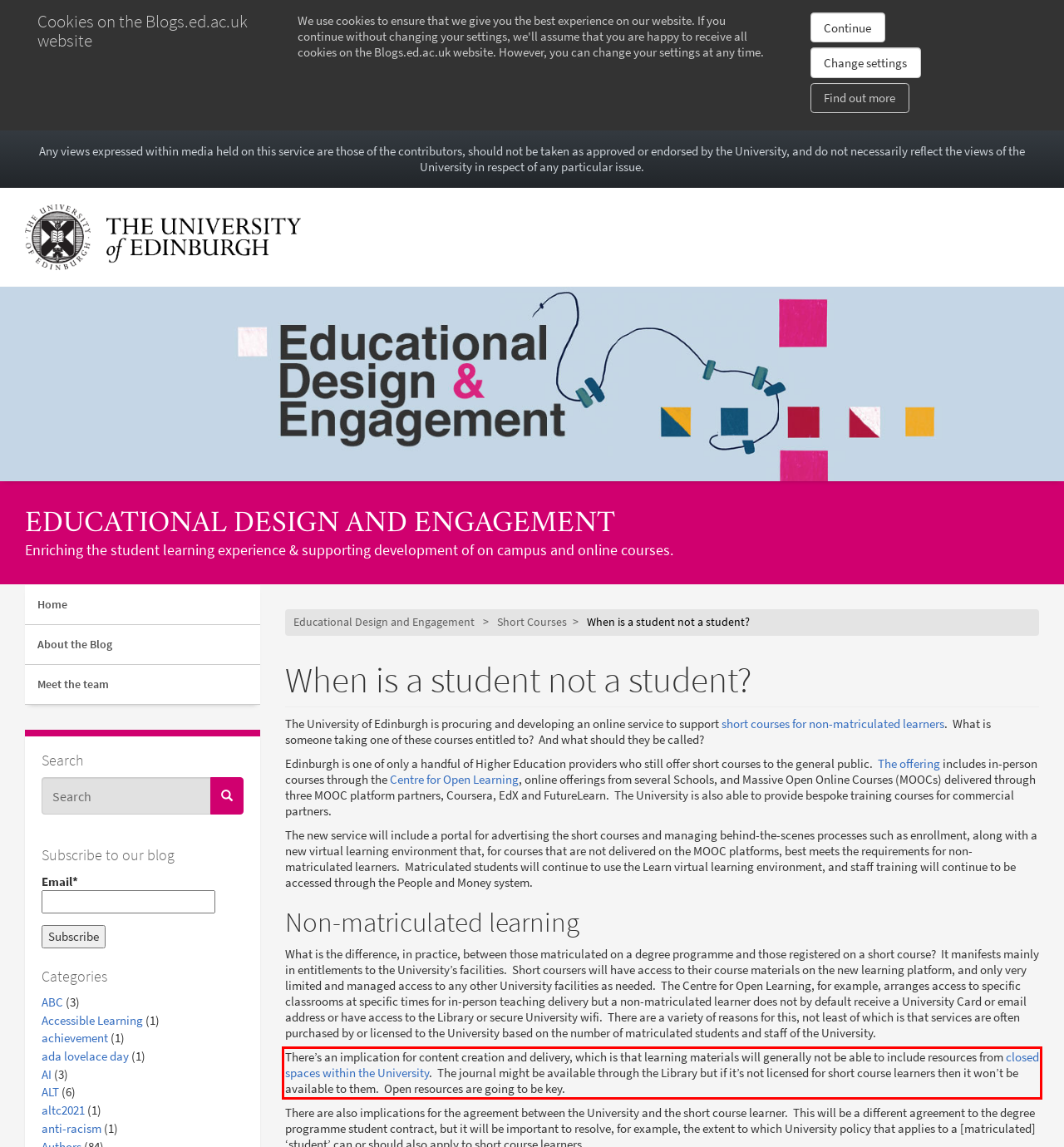Given a screenshot of a webpage with a red bounding box, please identify and retrieve the text inside the red rectangle.

There’s an implication for content creation and delivery, which is that learning materials will generally not be able to include resources from closed spaces within the University. The journal might be available through the Library but if it’s not licensed for short course learners then it won’t be available to them. Open resources are going to be key.